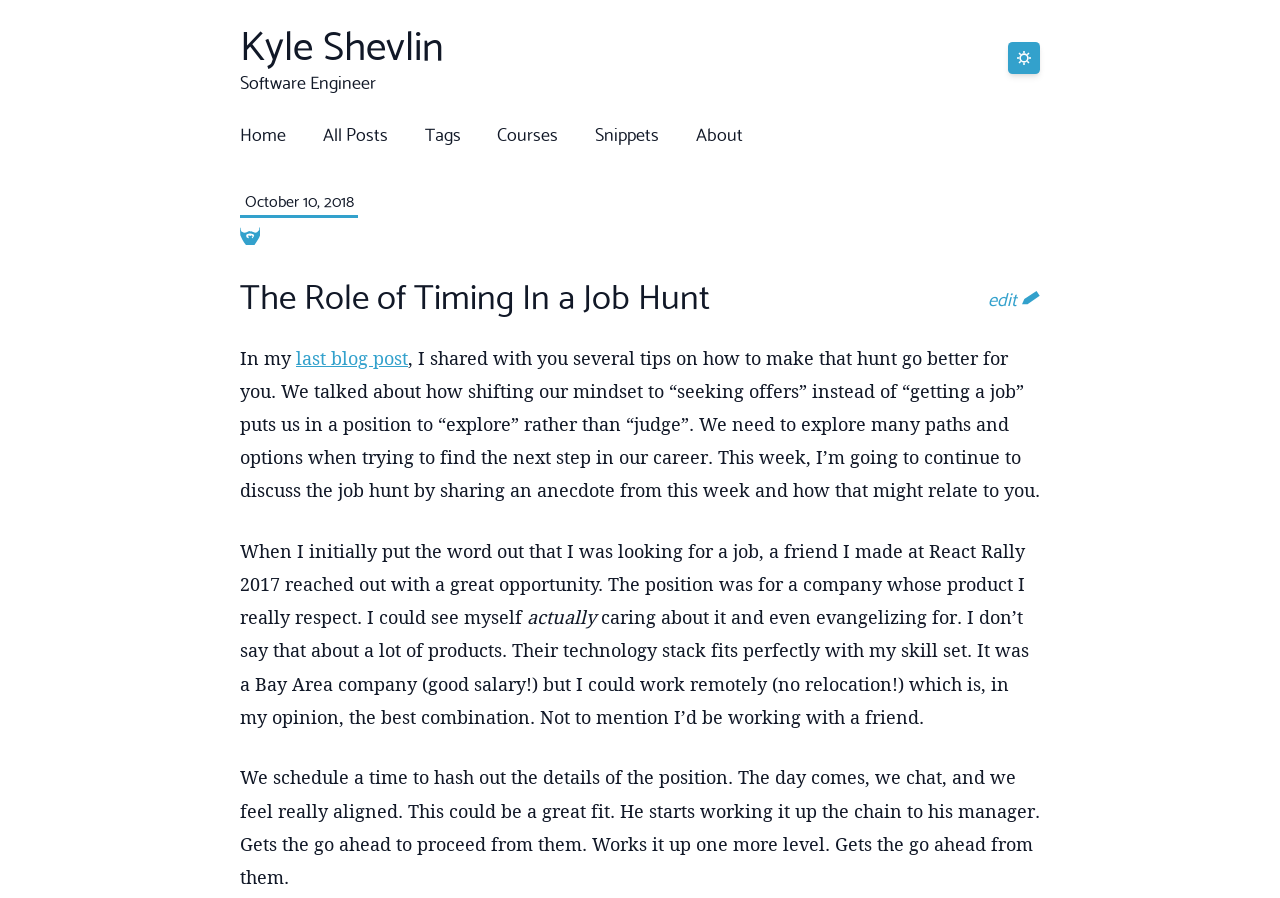Please identify the bounding box coordinates of where to click in order to follow the instruction: "Edit the post".

[0.772, 0.313, 0.812, 0.35]